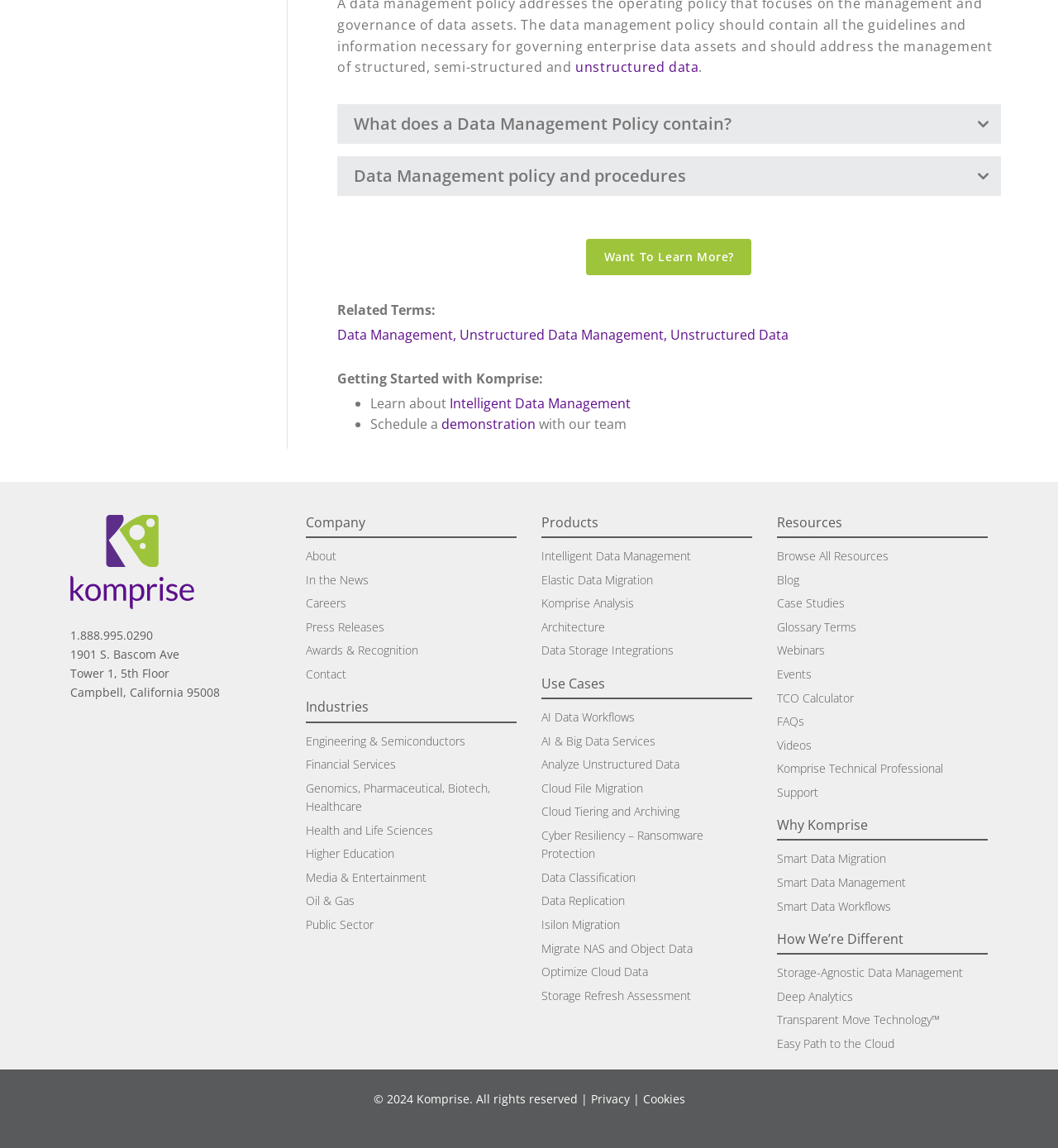Show the bounding box coordinates for the element that needs to be clicked to execute the following instruction: "Browse all resources". Provide the coordinates in the form of four float numbers between 0 and 1, i.e., [left, top, right, bottom].

[0.735, 0.475, 0.84, 0.495]